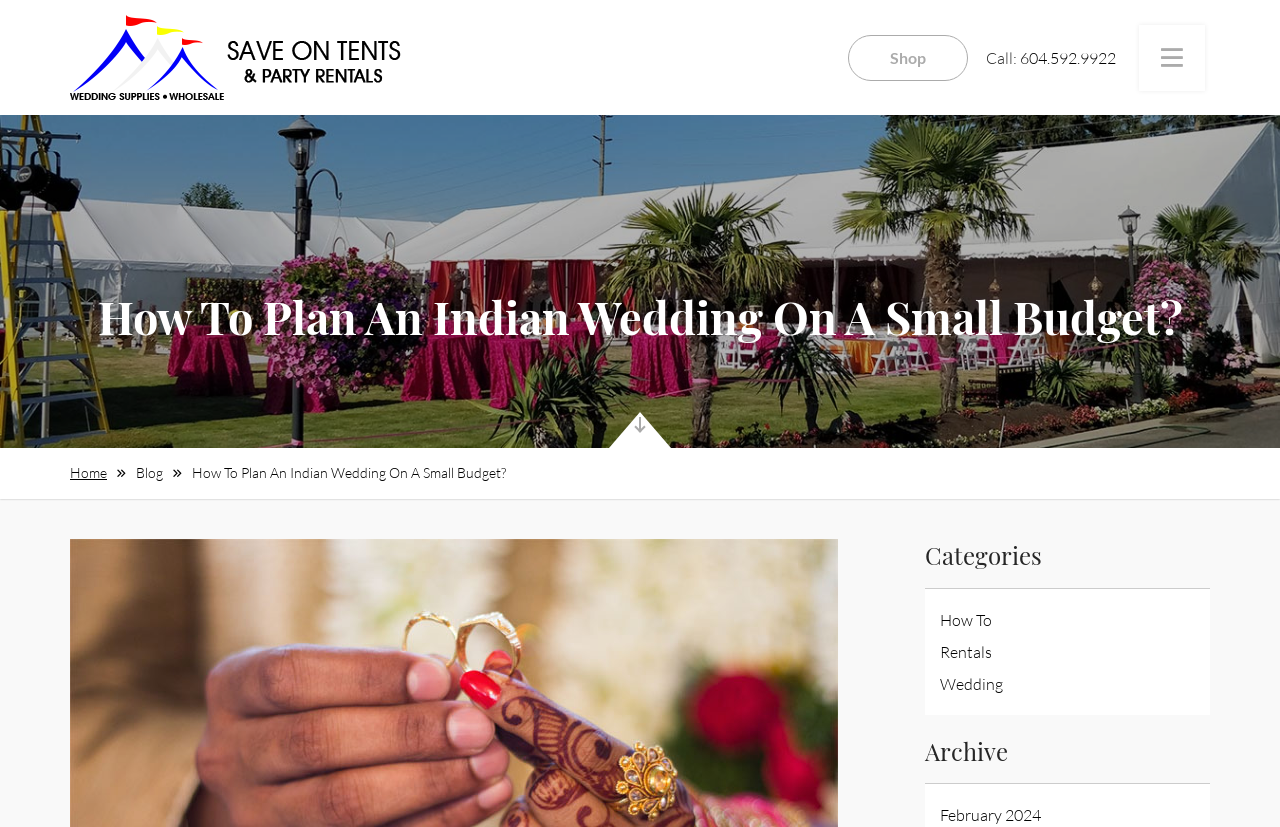What is the name of the blog?
Kindly give a detailed and elaborate answer to the question.

I found the name of the blog by looking at the navigation menu, where it says 'Blog' as one of the options.